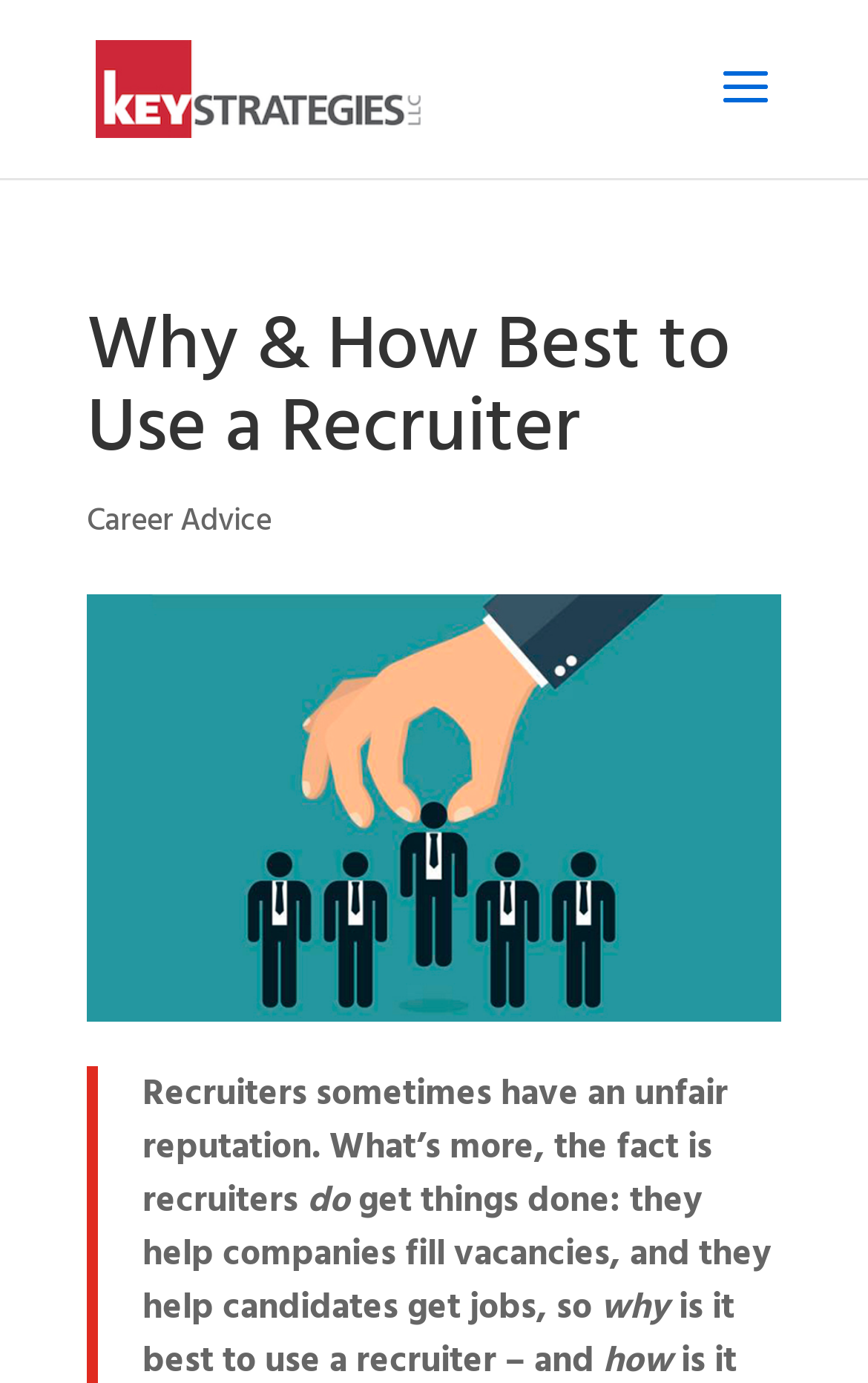What is the relationship between the recruiter and job candidates?
Please answer the question with a detailed and comprehensive explanation.

The webpage states that recruiters 'help candidates get jobs', implying a supportive and facilitative relationship between the recruiter and the job candidate.